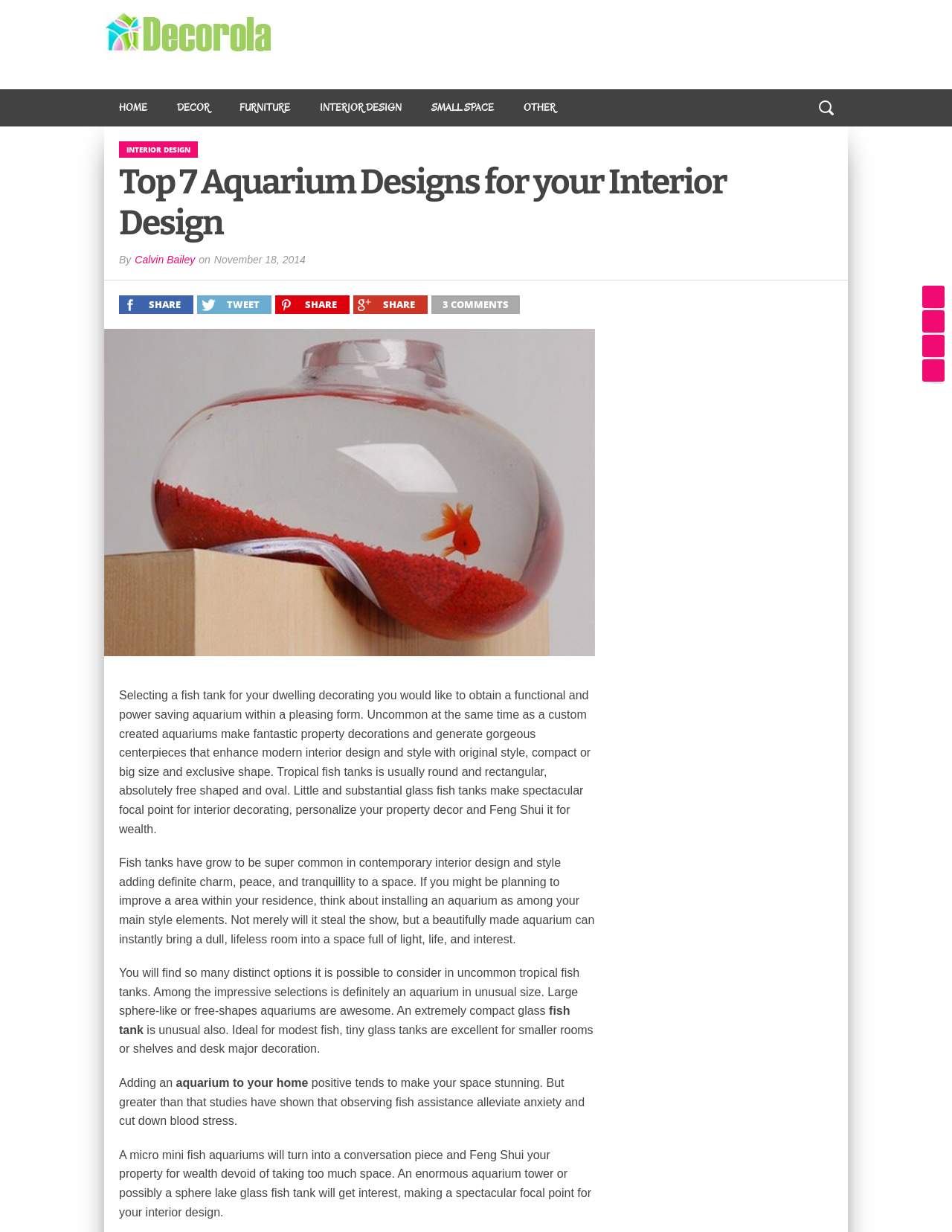Provide a one-word or short-phrase answer to the question:
What is the date of the article?

November 18, 2014